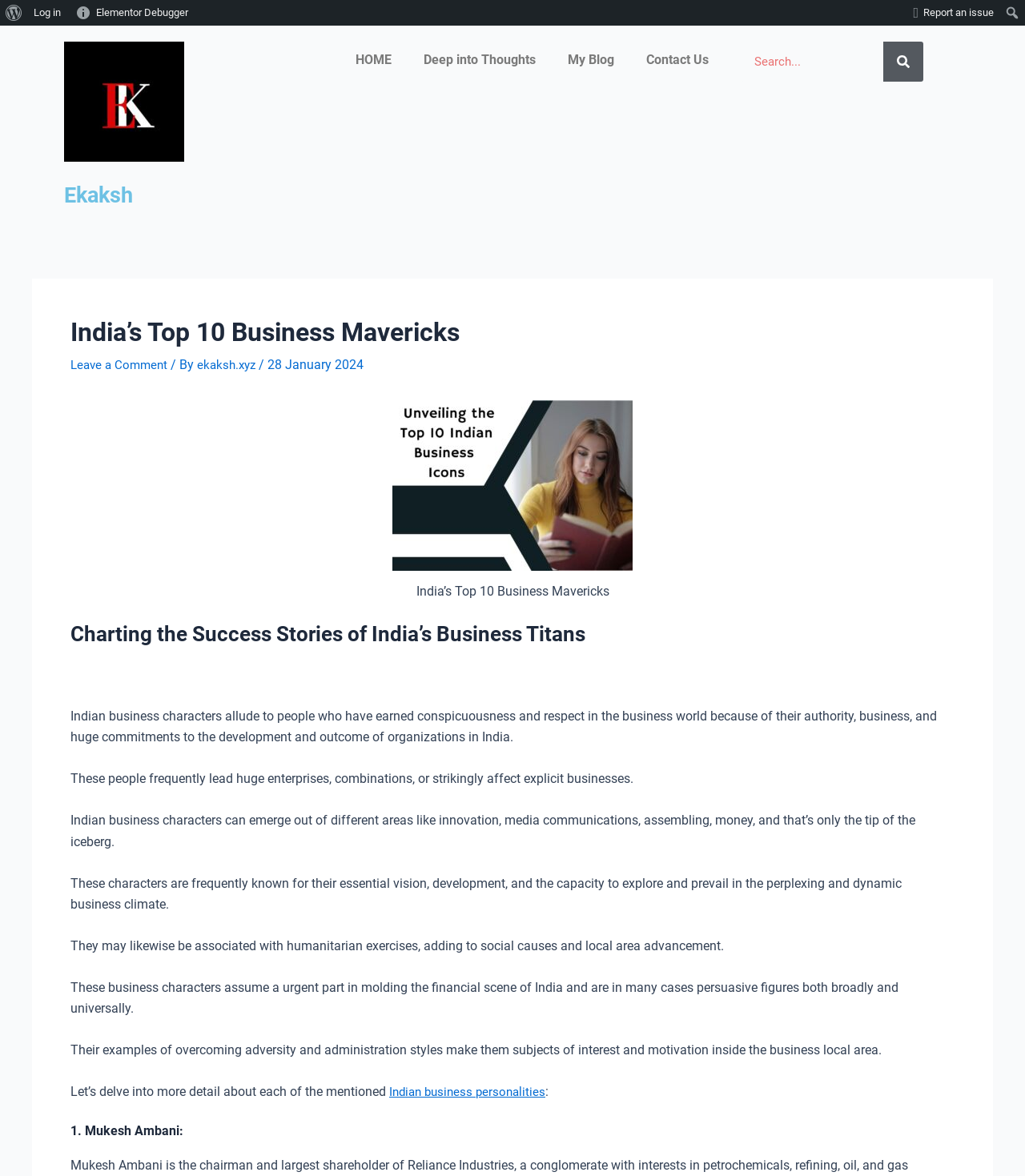What is the name of the website?
Offer a detailed and exhaustive answer to the question.

I determined the answer by looking at the heading element with the text 'Ekaksh' which is likely to be the name of the website.